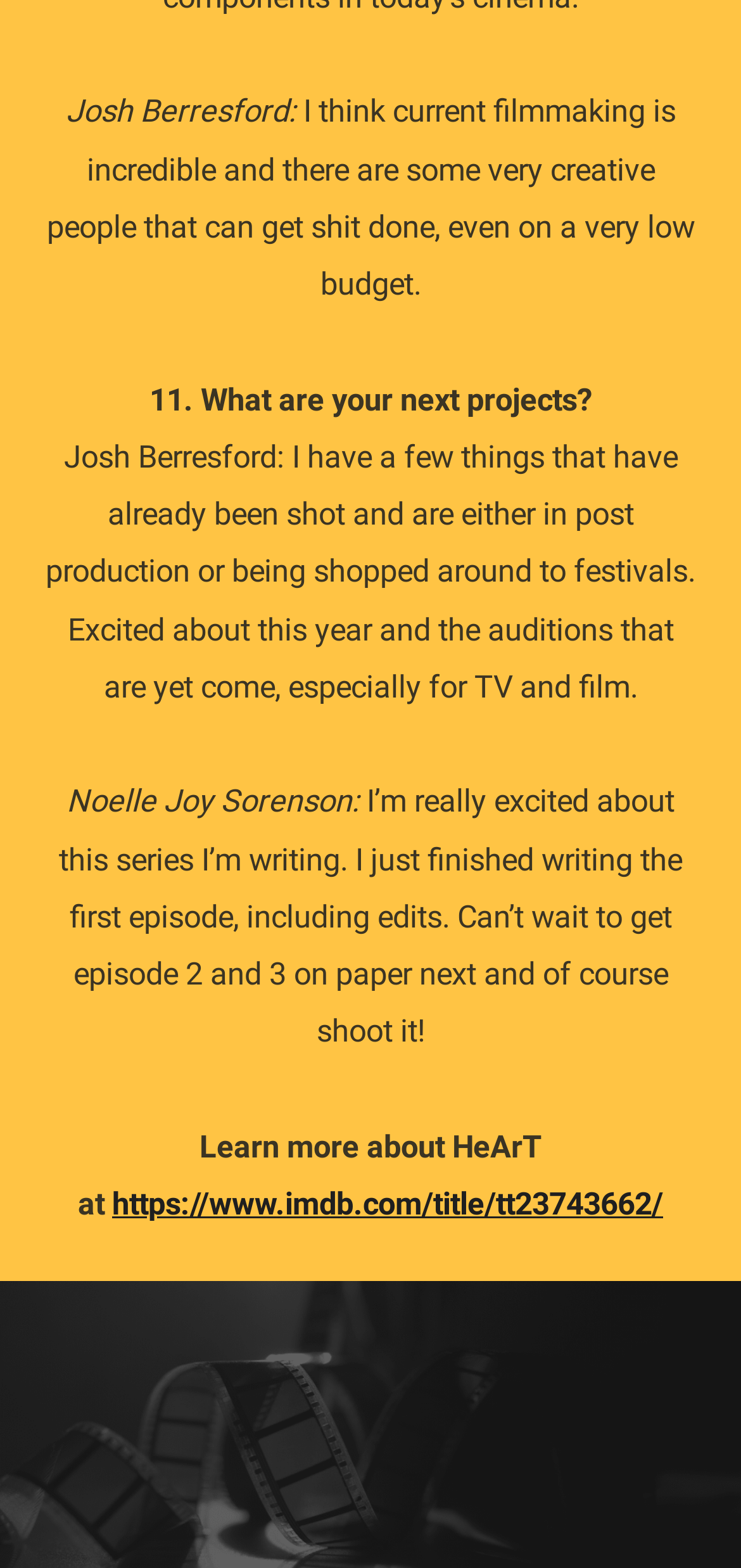Is there a link to a film's IMDb page?
Based on the image content, provide your answer in one word or a short phrase.

Yes